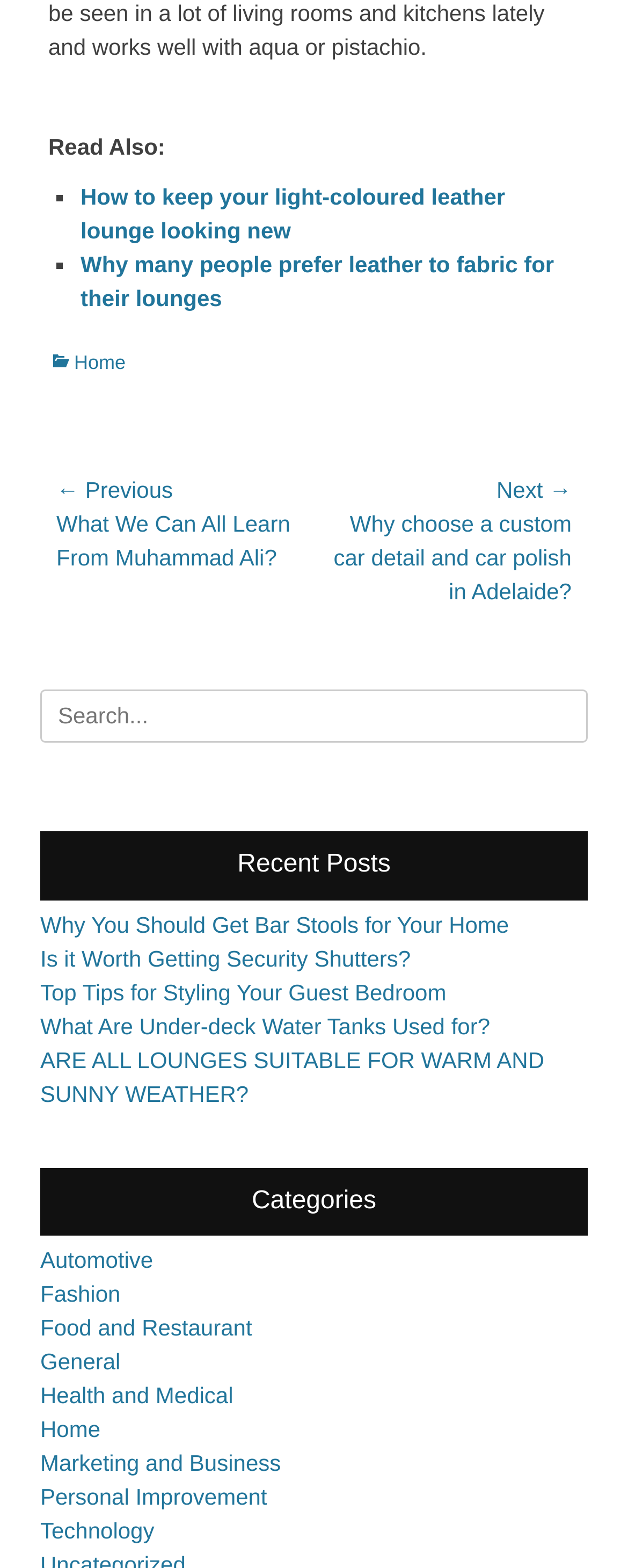Please identify the bounding box coordinates of where to click in order to follow the instruction: "Browse the Automotive category".

[0.064, 0.795, 0.244, 0.812]